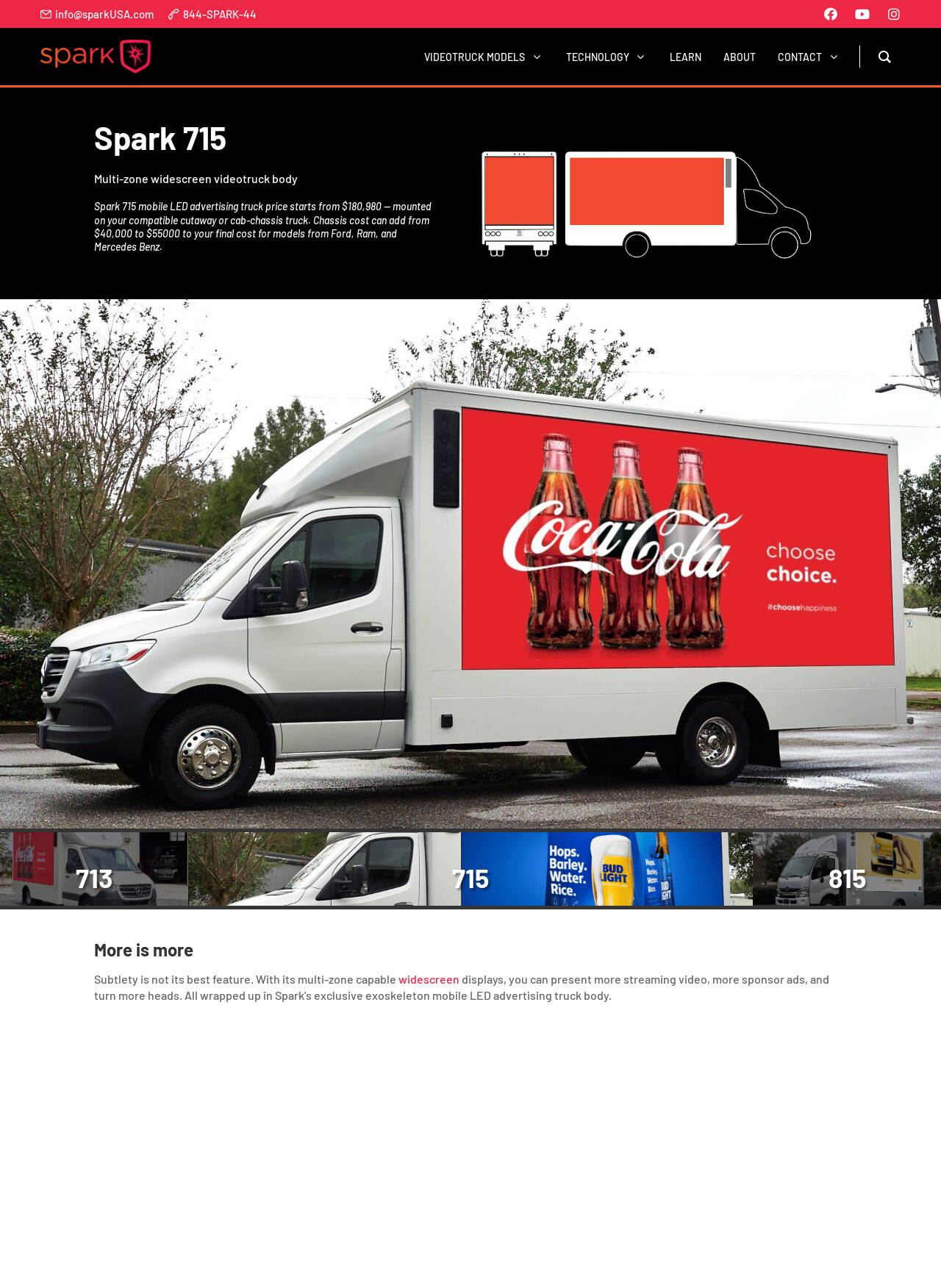What is the starting price of the Spark 715 mobile LED advertising truck?
Refer to the image and provide a concise answer in one word or phrase.

$180,980